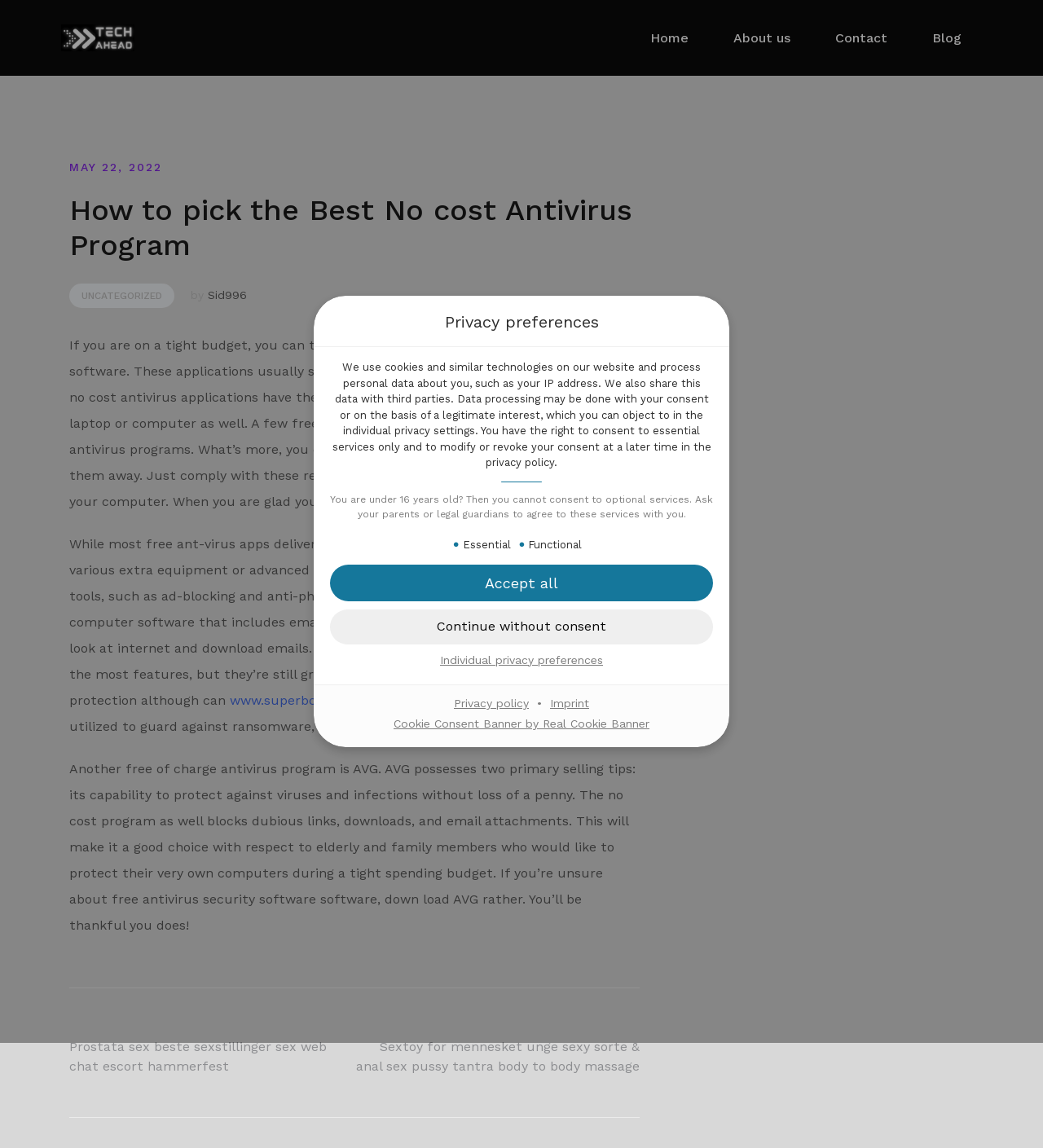Please answer the following question using a single word or phrase: 
What is the name of another free antivirus program mentioned in the article?

AVG